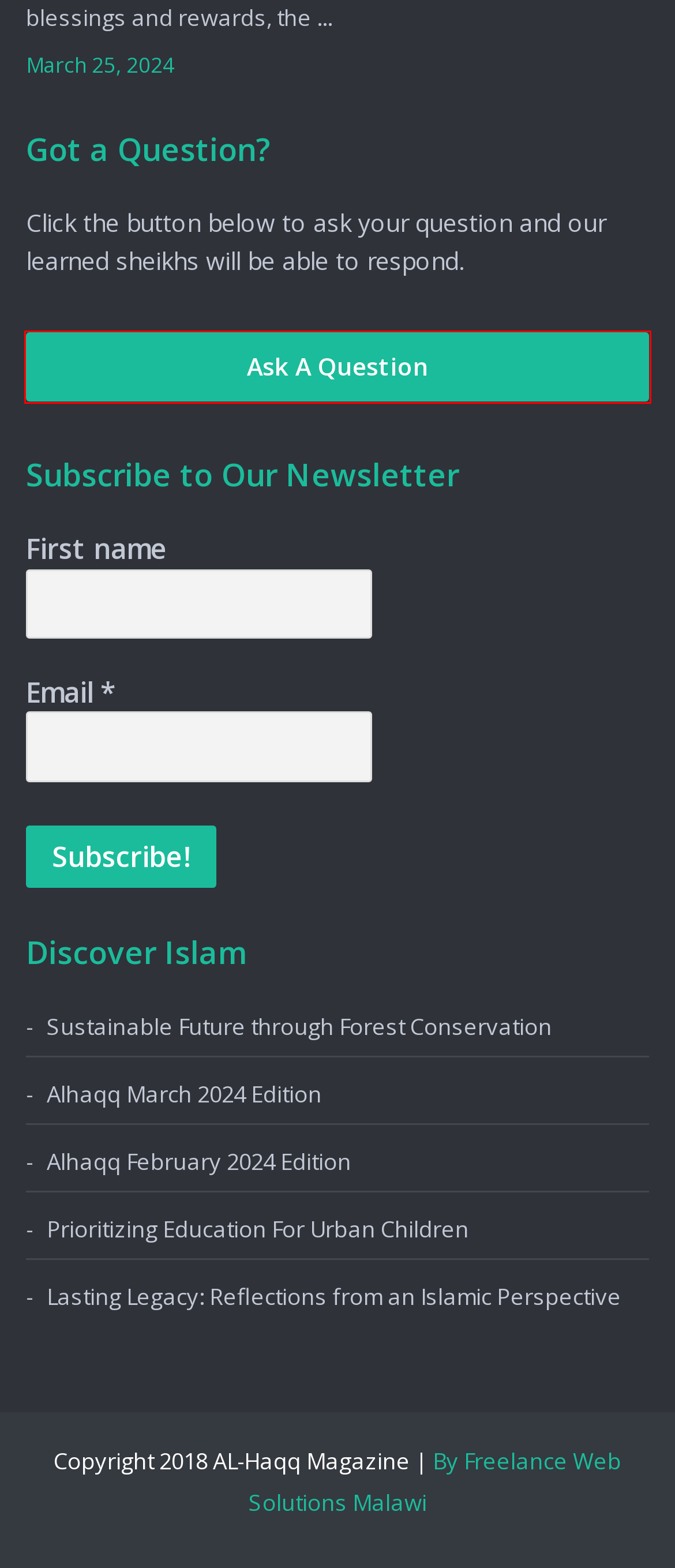You’re provided with a screenshot of a webpage that has a red bounding box around an element. Choose the best matching webpage description for the new page after clicking the element in the red box. The options are:
A. Alhaqq February 2024 Edition – Al Haqq Magazine
B. Home - Freelance Web Solutions
C. Prioritizing Education For Urban Children – Al Haqq Magazine
D. Al Haqq Magazine – The Truth Must Prevail
E. Sustainable Future through Forest Conservation – Al Haqq Magazine
F. Alhaqq March 2024 Edition – Al Haqq Magazine
G. Embracing Islamic Principles for Land Conservation – Al Haqq Magazine
H. Add question – Al Haqq Magazine

H